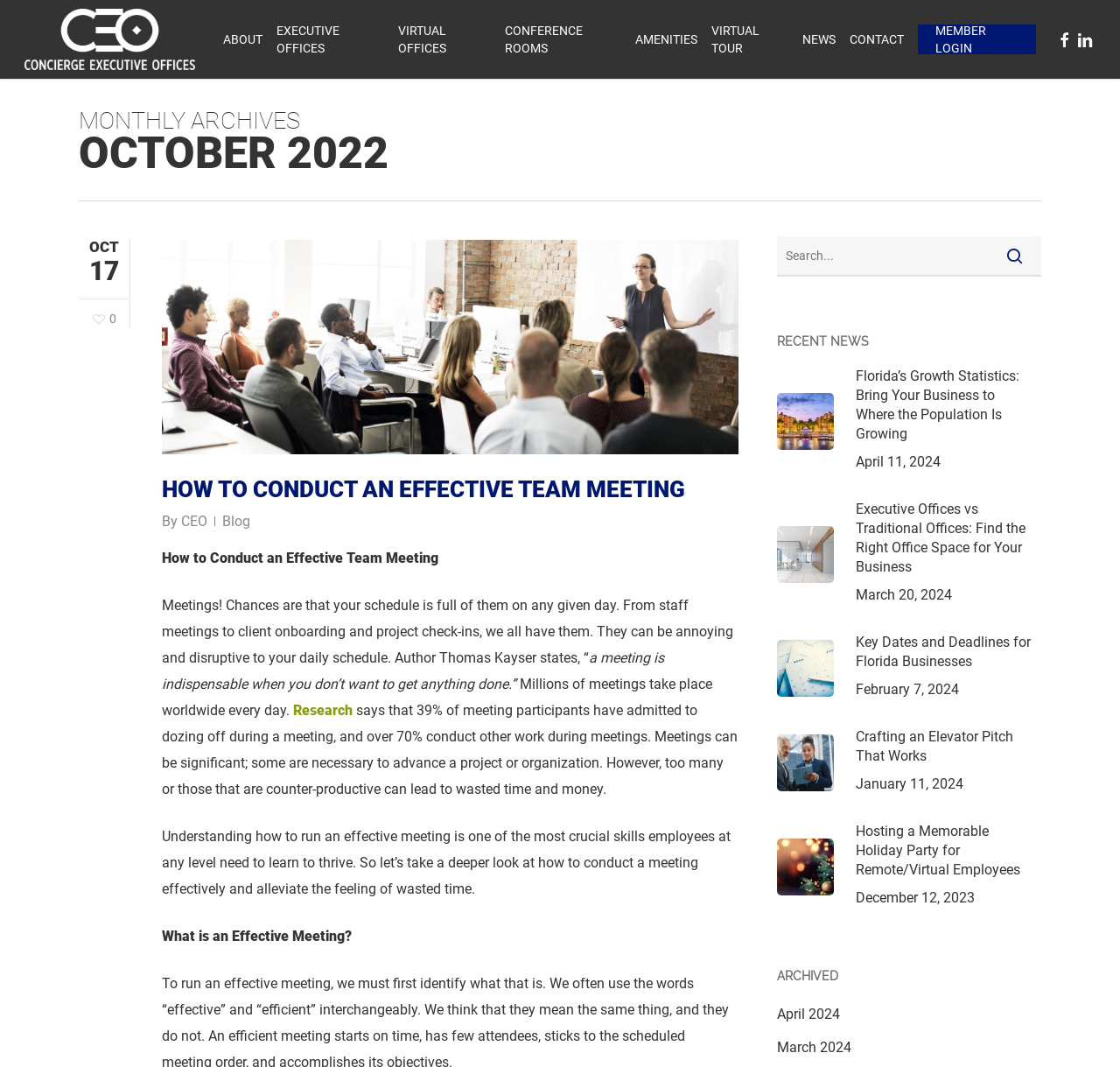How many recent news articles are listed?
Based on the visual information, provide a detailed and comprehensive answer.

The recent news articles are listed under the 'RECENT NEWS' heading. There are five links listed, each corresponding to a different news article.